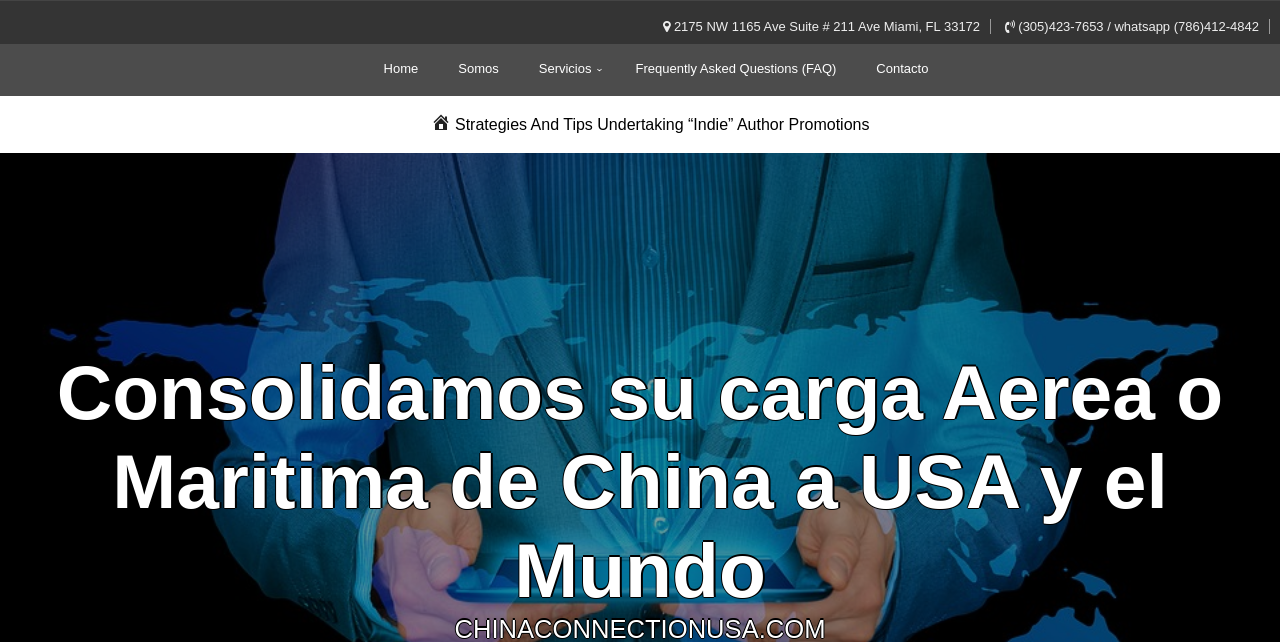Provide the bounding box coordinates in the format (top-left x, top-left y, bottom-right x, bottom-right y). All values are floating point numbers between 0 and 1. Determine the bounding box coordinate of the UI element described as: Frequently Asked Questions (FAQ)

[0.484, 0.075, 0.666, 0.14]